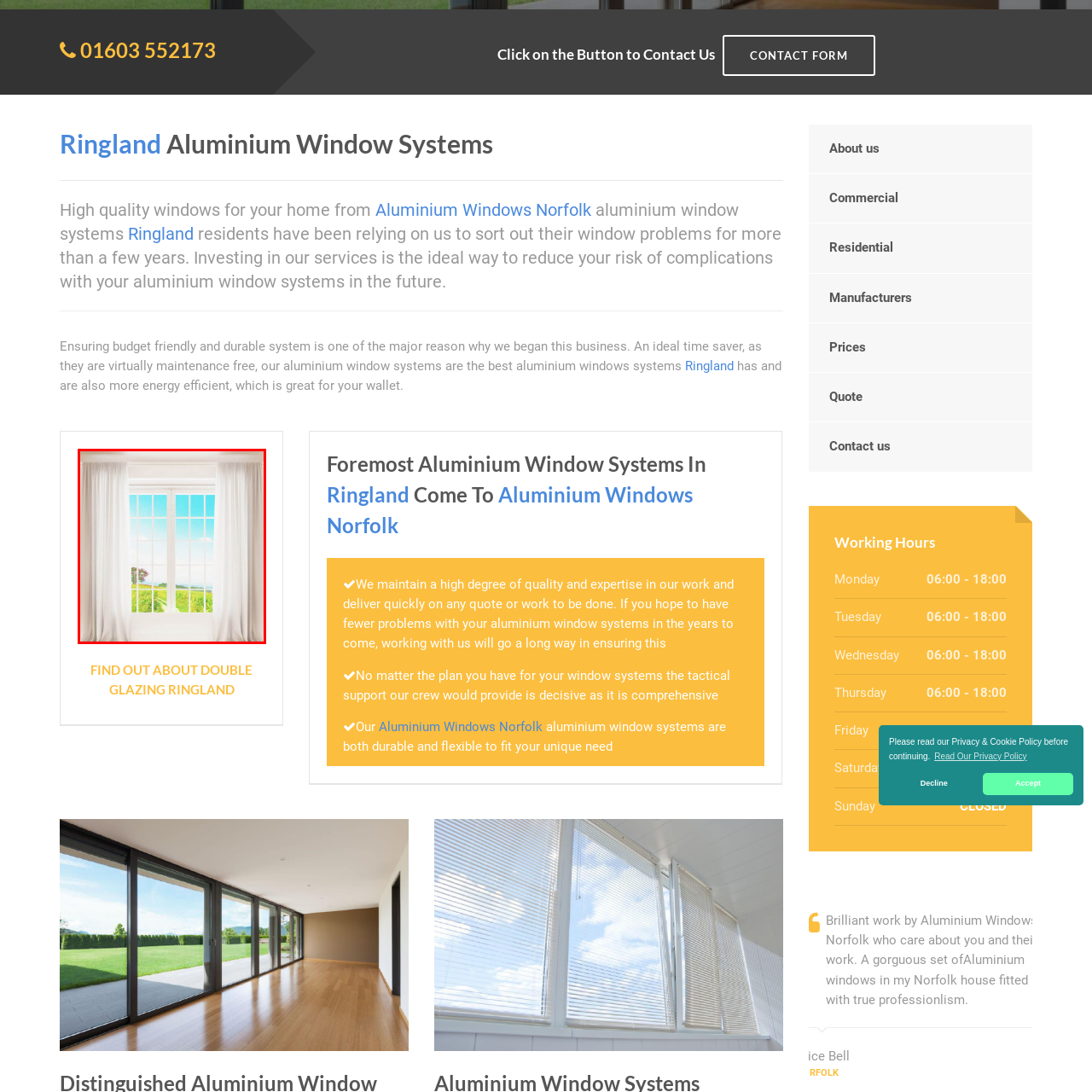What is the color of the sky?
Pay attention to the segment of the image within the red bounding box and offer a detailed answer to the question.

The caption explicitly states that the sky is vibrant blue, which can be seen through the window, adding to the serene and inviting atmosphere of the scene.